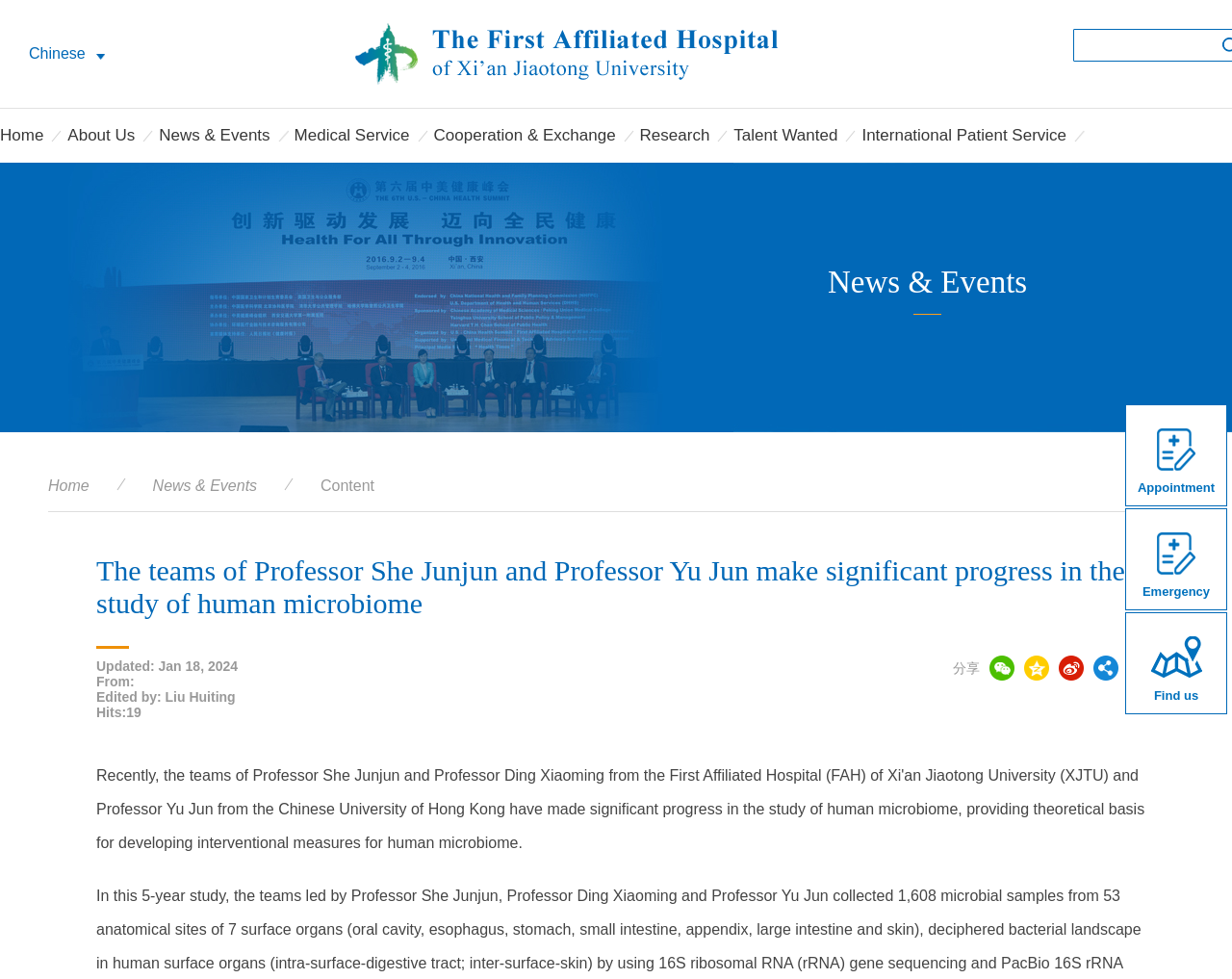Identify the bounding box coordinates of the specific part of the webpage to click to complete this instruction: "Click the 'News & Events' link".

[0.129, 0.111, 0.219, 0.166]